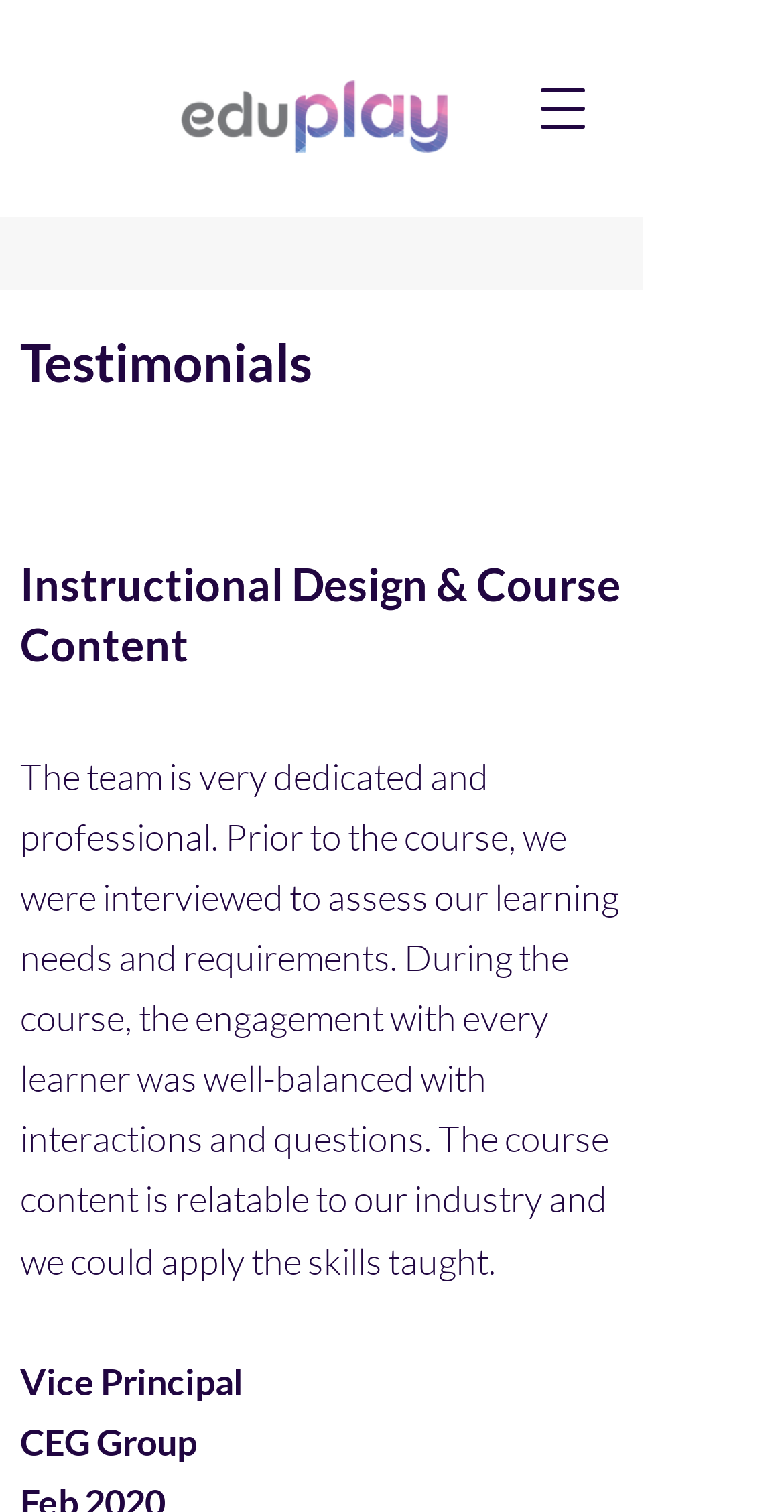Bounding box coordinates are specified in the format (top-left x, top-left y, bottom-right x, bottom-right y). All values are floating point numbers bounded between 0 and 1. Please provide the bounding box coordinate of the region this sentence describes: aria-label="Open navigation menu"

[0.662, 0.044, 0.774, 0.1]